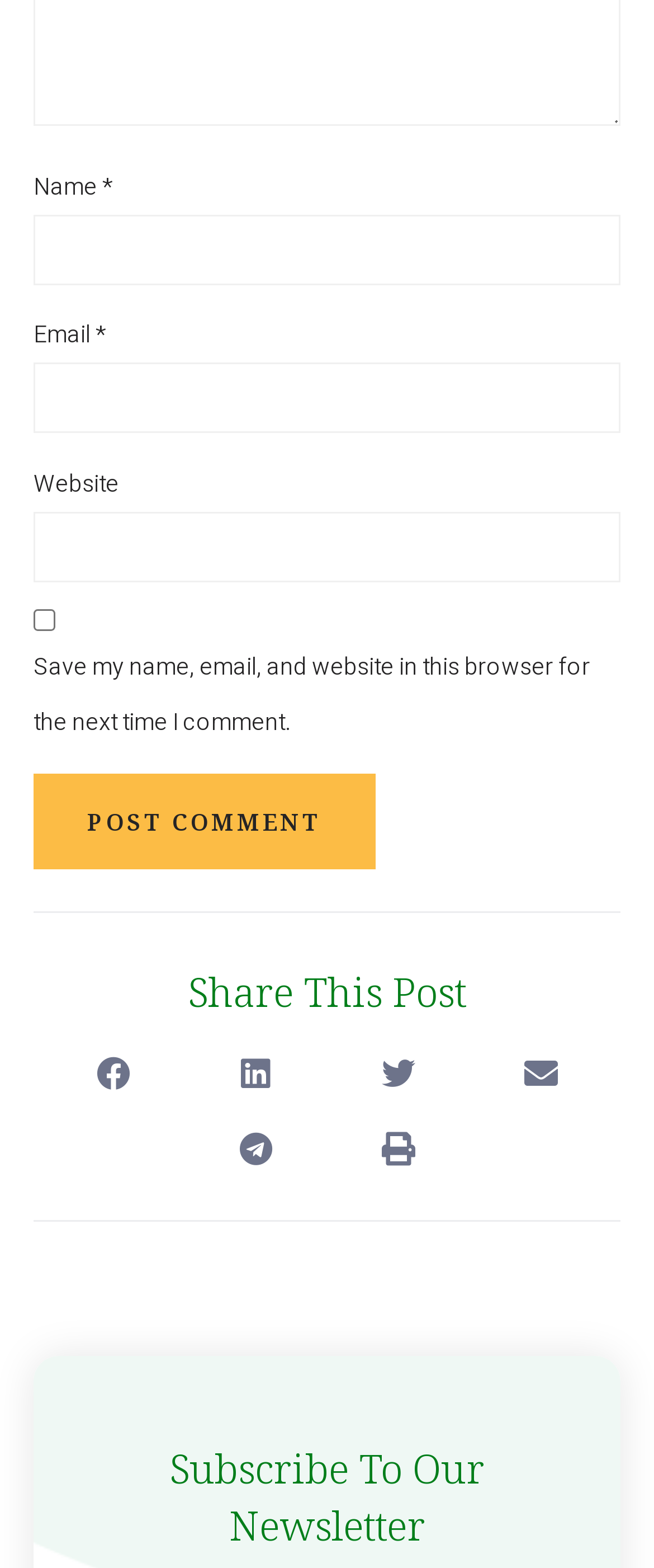What is the purpose of the 'Post Comment' button?
Based on the image, respond with a single word or phrase.

To post a comment